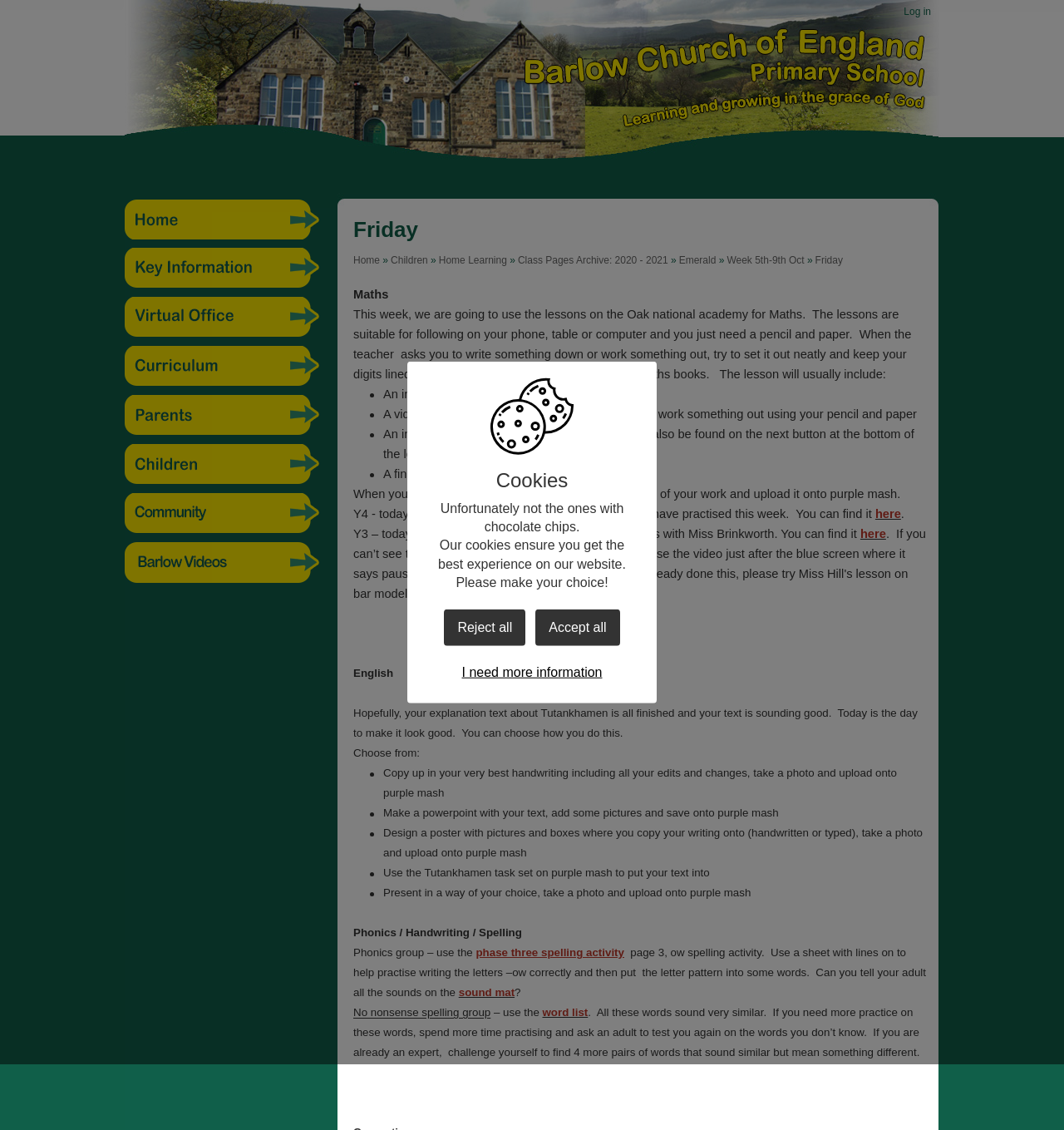Please indicate the bounding box coordinates for the clickable area to complete the following task: "Click on the 'here' link to view the Y4 lesson". The coordinates should be specified as four float numbers between 0 and 1, i.e., [left, top, right, bottom].

[0.823, 0.449, 0.847, 0.461]